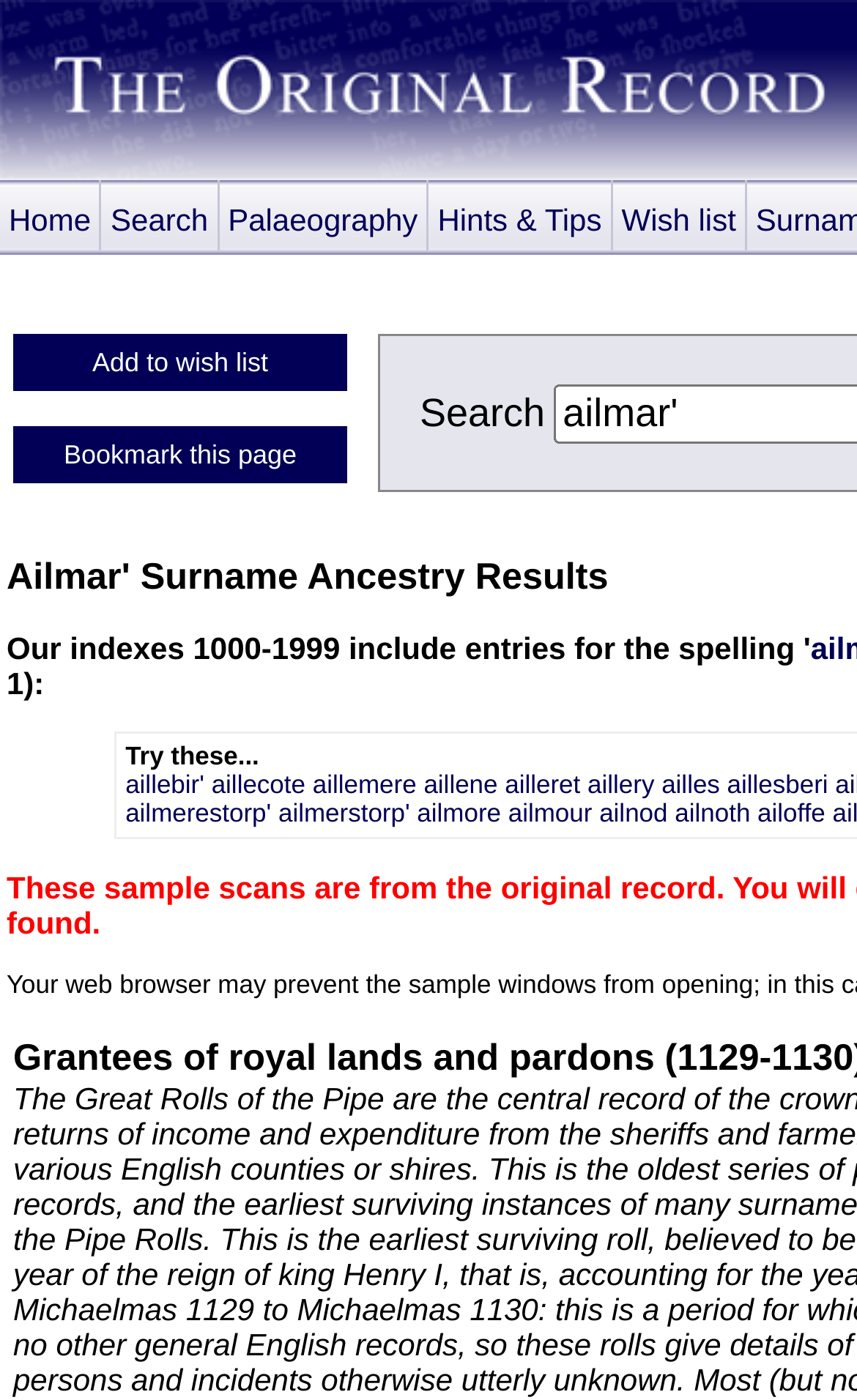Please identify the bounding box coordinates of the element on the webpage that should be clicked to follow this instruction: "add to wish list". The bounding box coordinates should be given as four float numbers between 0 and 1, formatted as [left, top, right, bottom].

[0.015, 0.238, 0.405, 0.279]